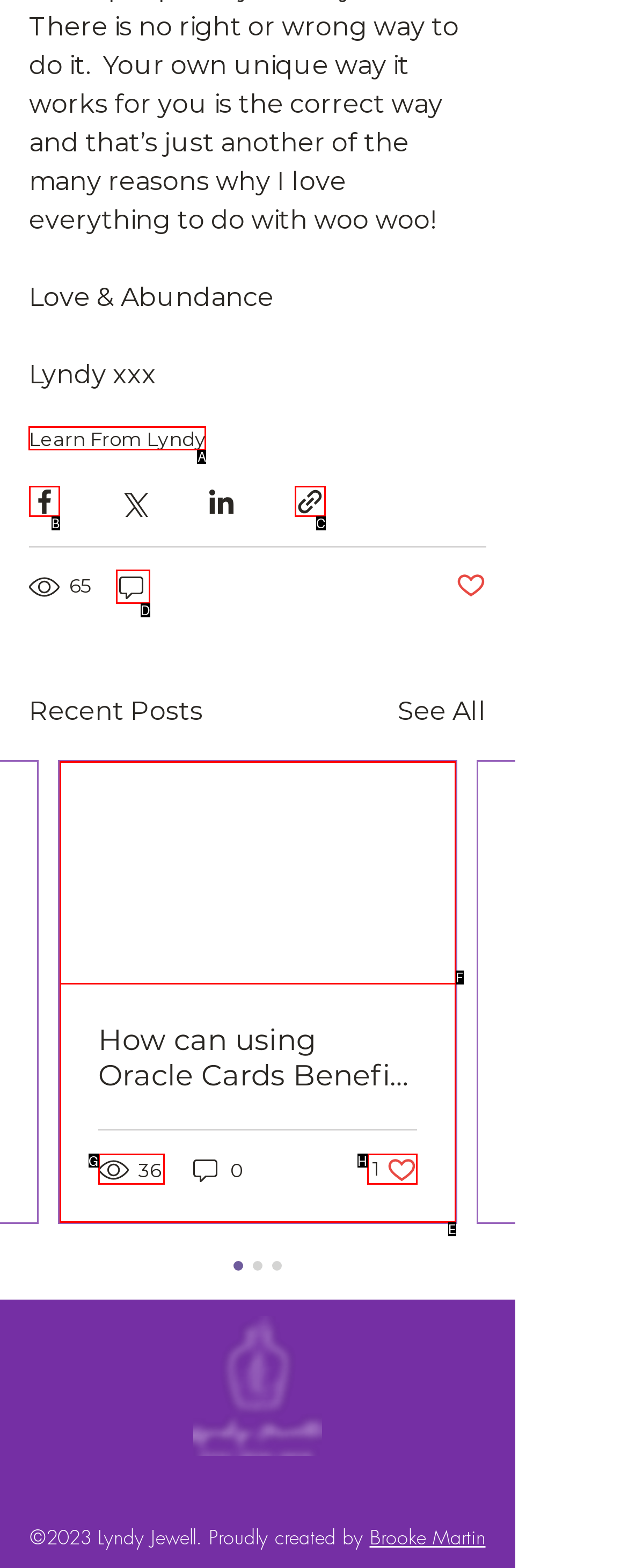Determine the letter of the element I should select to fulfill the following instruction: Click on Learn From Lyndy. Just provide the letter.

A